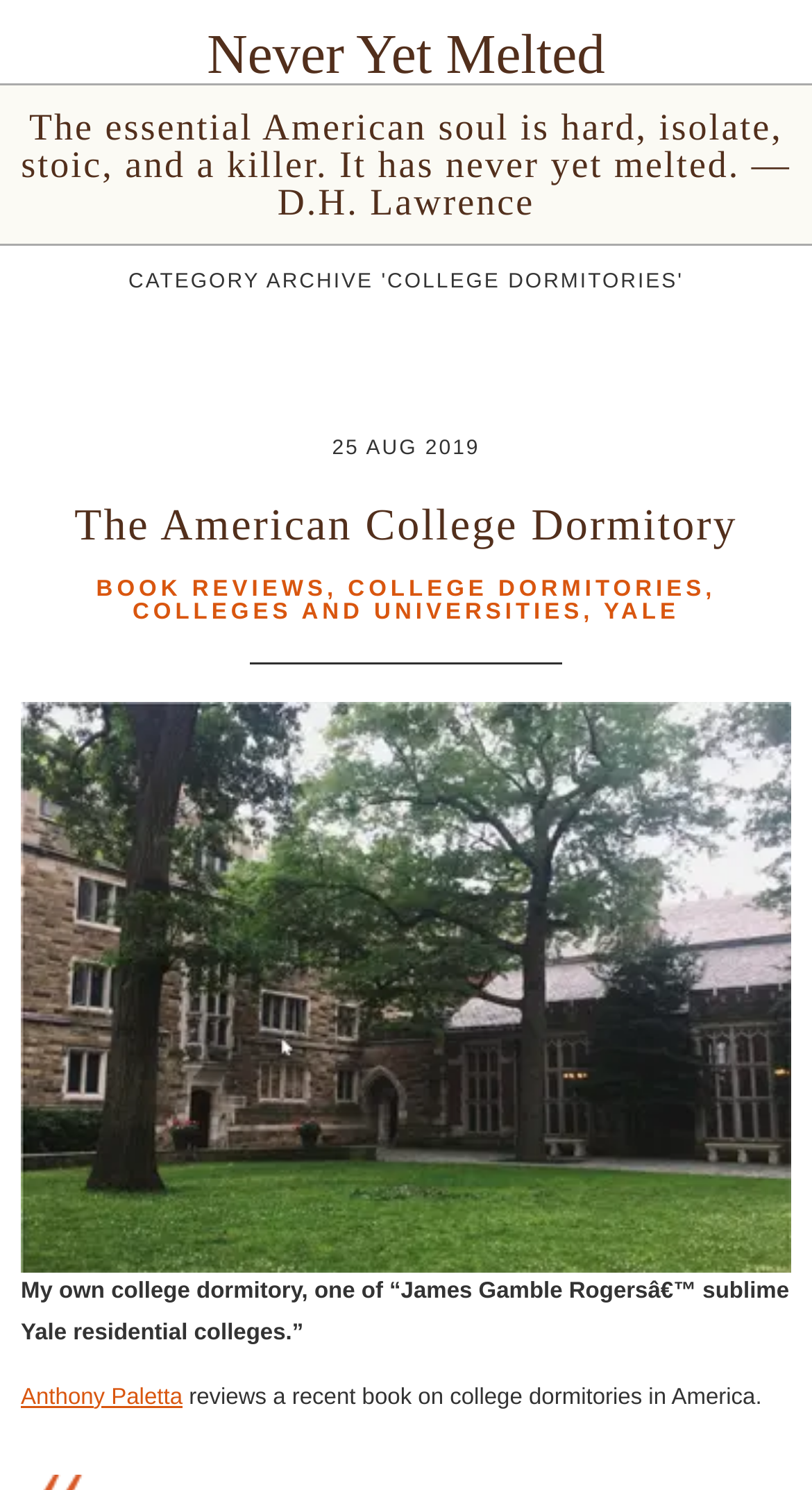Who is the author of the book review?
From the details in the image, provide a complete and detailed answer to the question.

I found the answer by looking at the link 'Anthony Paletta' which is located below the text 'reviews a recent book on college dormitories in America.' This suggests that Anthony Paletta is the author of the book review.